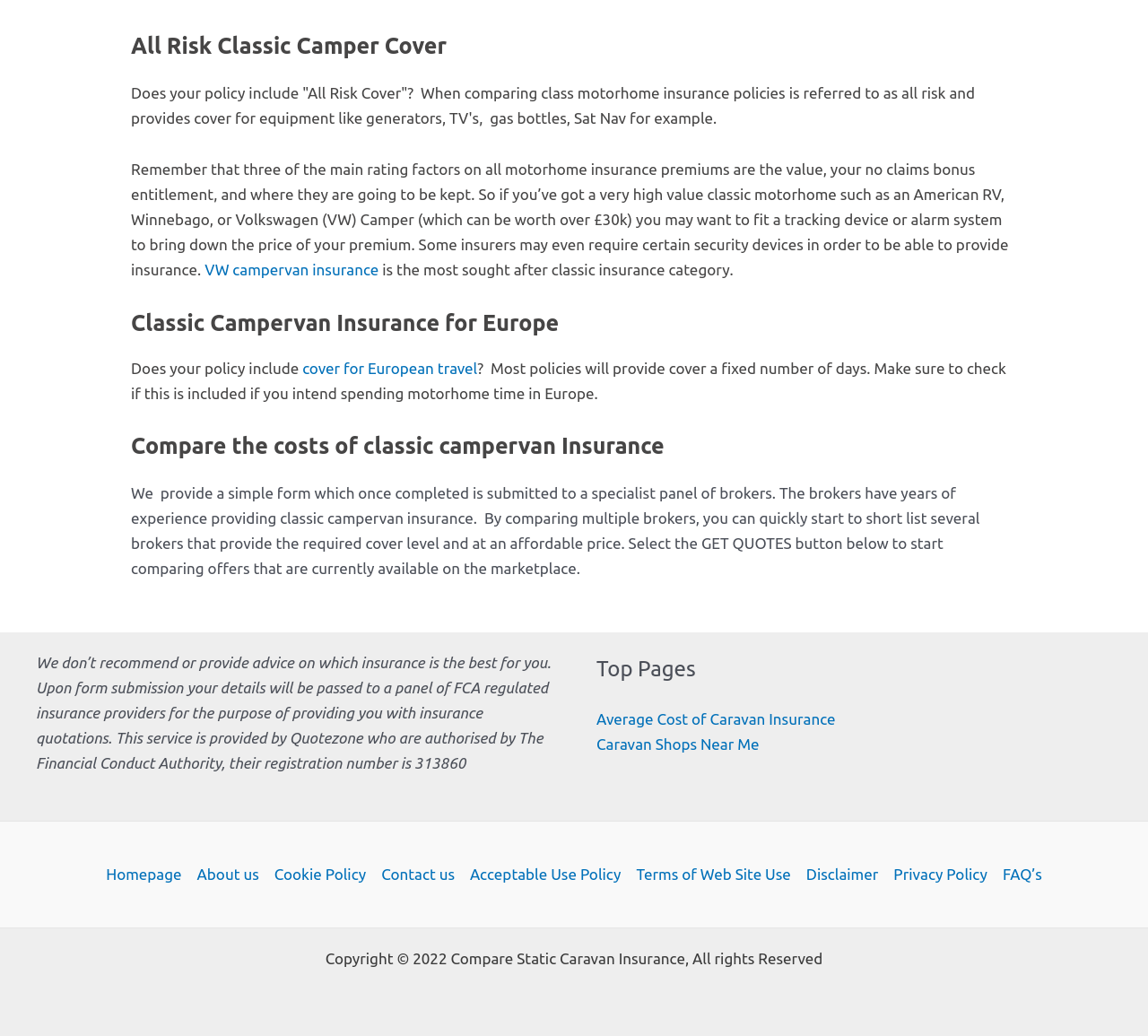Pinpoint the bounding box coordinates of the clickable element to carry out the following instruction: "Get quotes for classic campervan insurance."

[0.114, 0.467, 0.853, 0.557]